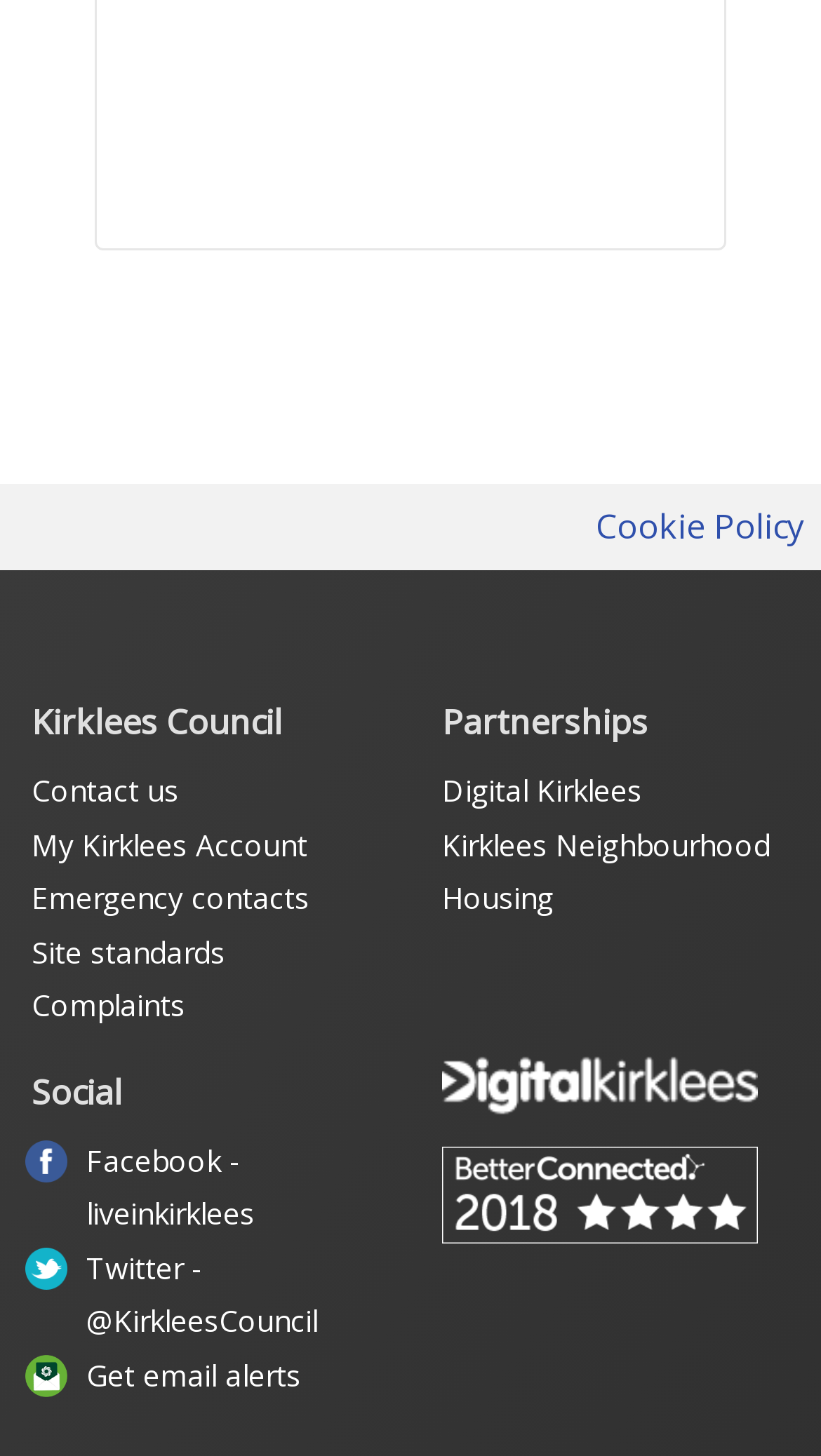Please determine the bounding box coordinates of the element's region to click in order to carry out the following instruction: "Follow Kirklees Council on Facebook". The coordinates should be four float numbers between 0 and 1, i.e., [left, top, right, bottom].

[0.105, 0.783, 0.31, 0.847]